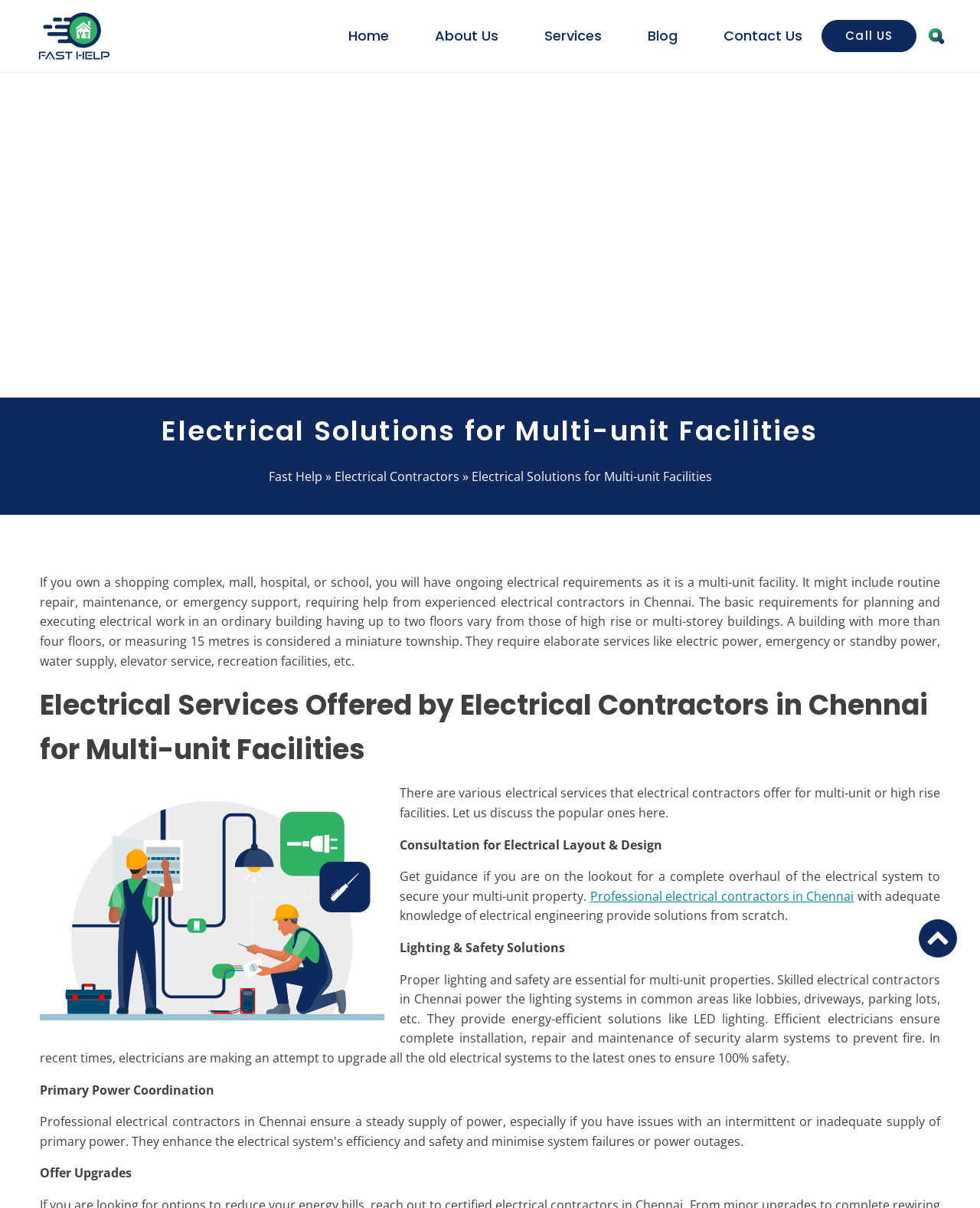Determine the bounding box coordinates for the clickable element to execute this instruction: "Learn more about Electrical Contractors". Provide the coordinates as four float numbers between 0 and 1, i.e., [left, top, right, bottom].

[0.751, 0.287, 0.879, 0.304]